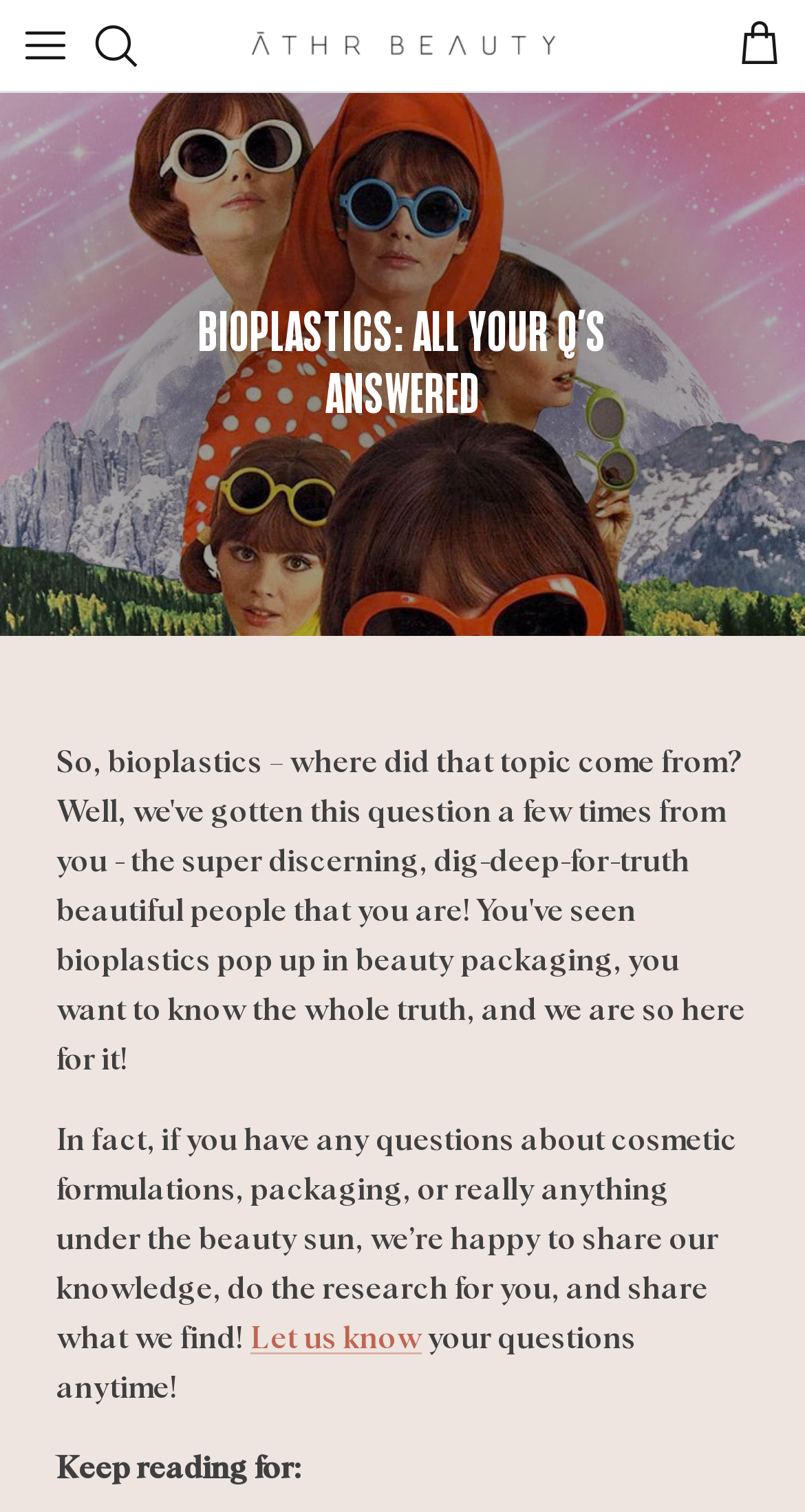Identify and generate the primary title of the webpage.

BIOPLASTICS: ALL YOUR Q’S ANSWERED